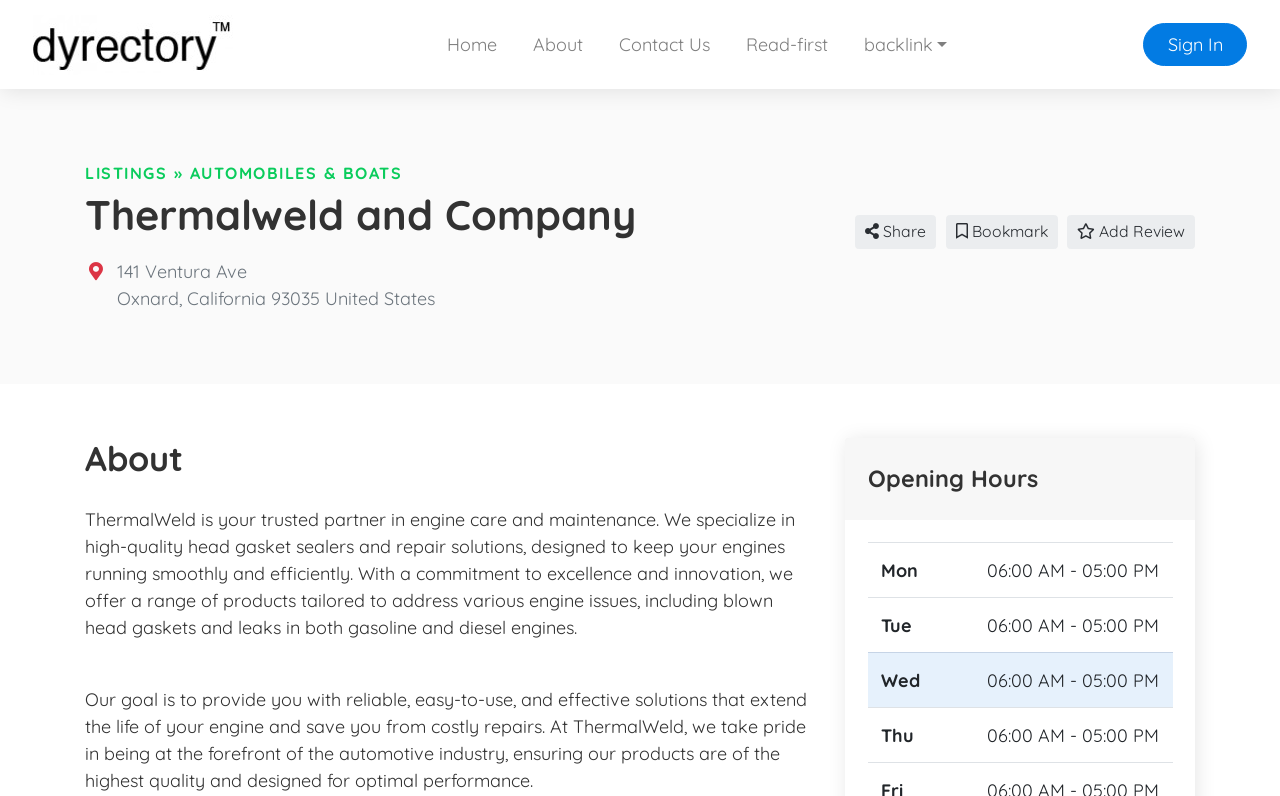Determine the bounding box coordinates for the HTML element mentioned in the following description: "Automobiles & Boats". The coordinates should be a list of four floats ranging from 0 to 1, represented as [left, top, right, bottom].

[0.148, 0.205, 0.314, 0.23]